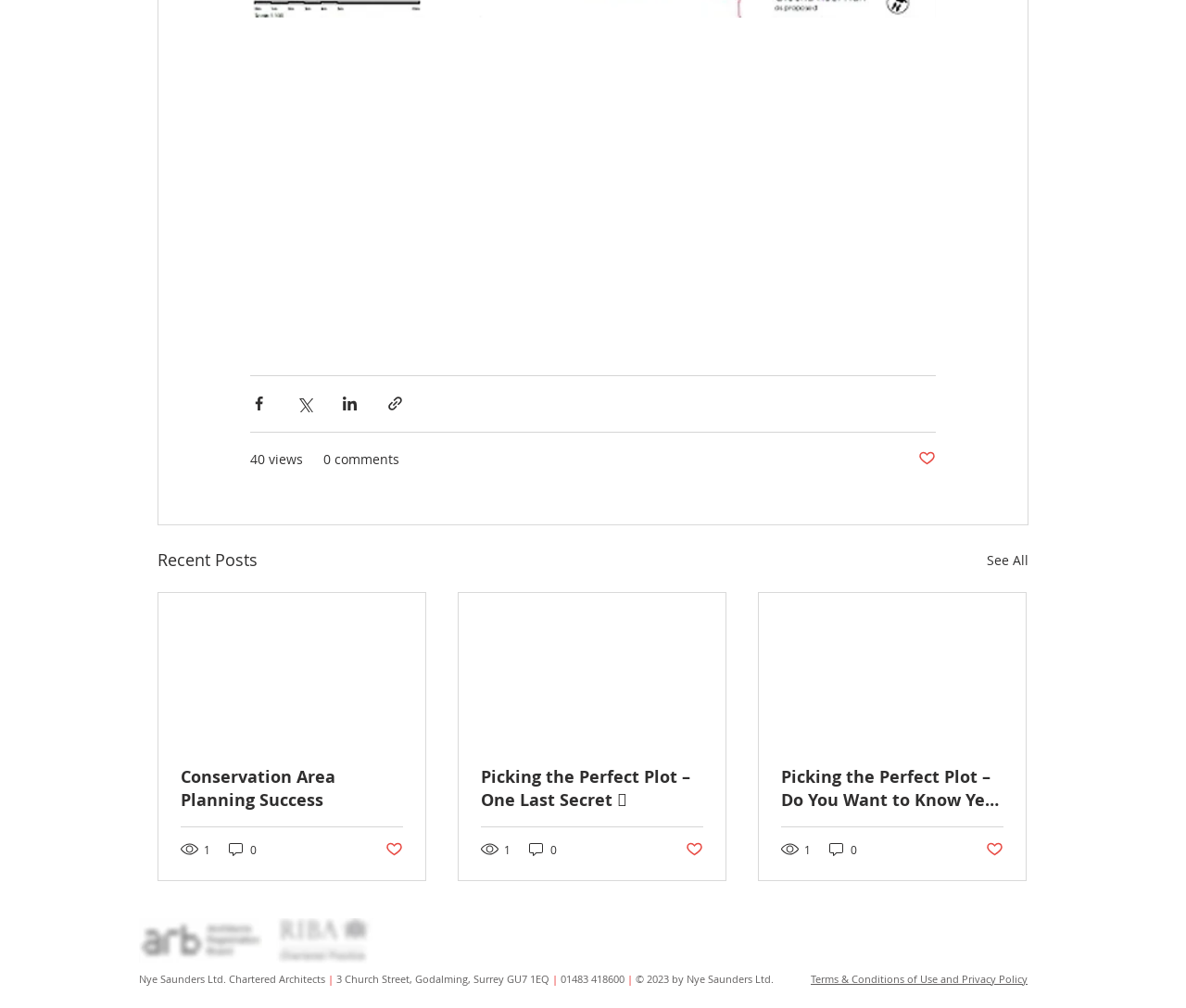Extract the bounding box coordinates of the UI element described: "0 comments". Provide the coordinates in the format [left, top, right, bottom] with values ranging from 0 to 1.

[0.273, 0.445, 0.337, 0.465]